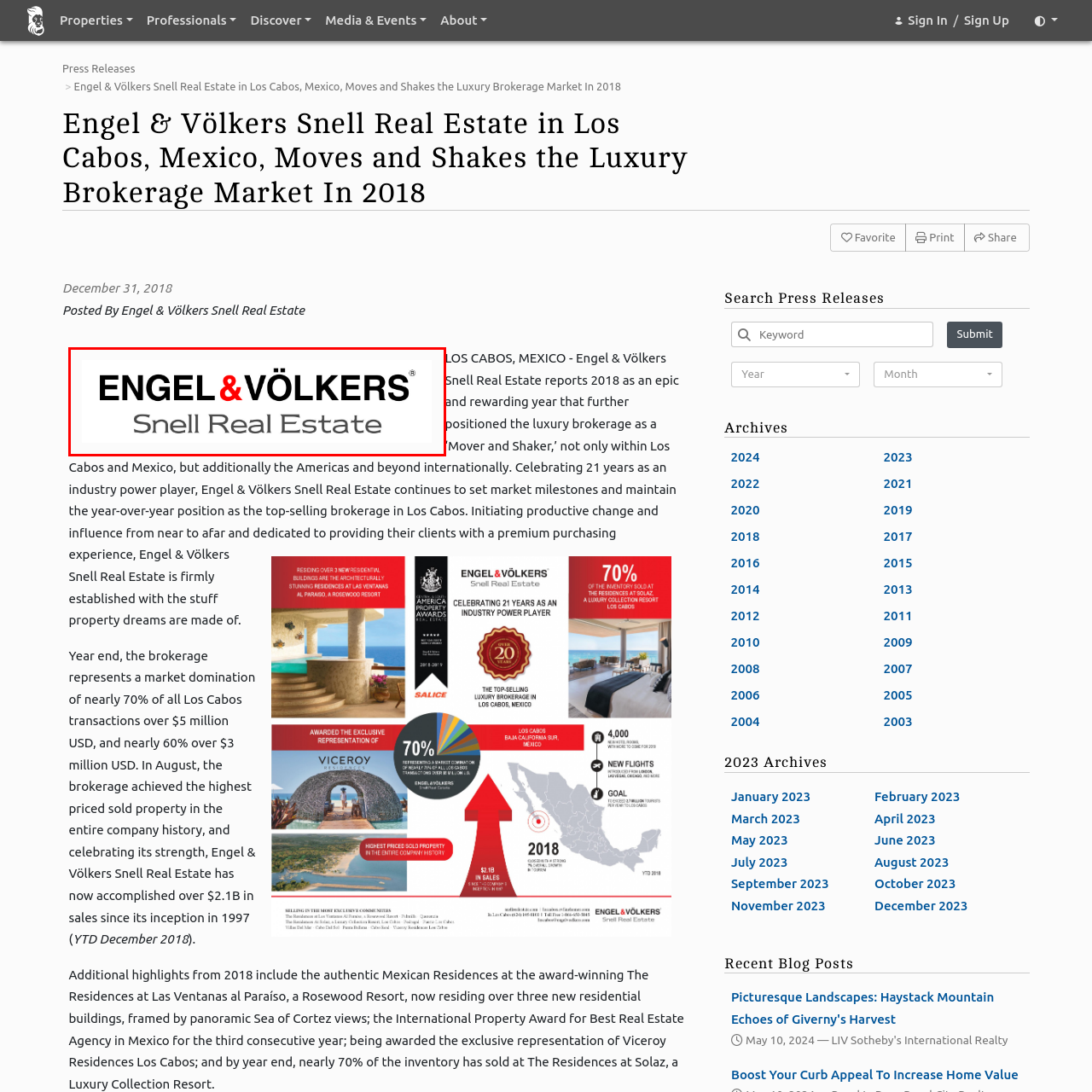What is the font color of 'Snell Real Estate'?
Analyze the image within the red bounding box and respond to the question with a detailed answer derived from the visual content.

The font color of 'Snell Real Estate' is sleek and gray, which indicates its connection to the local real estate market in Los Cabos, Mexico.